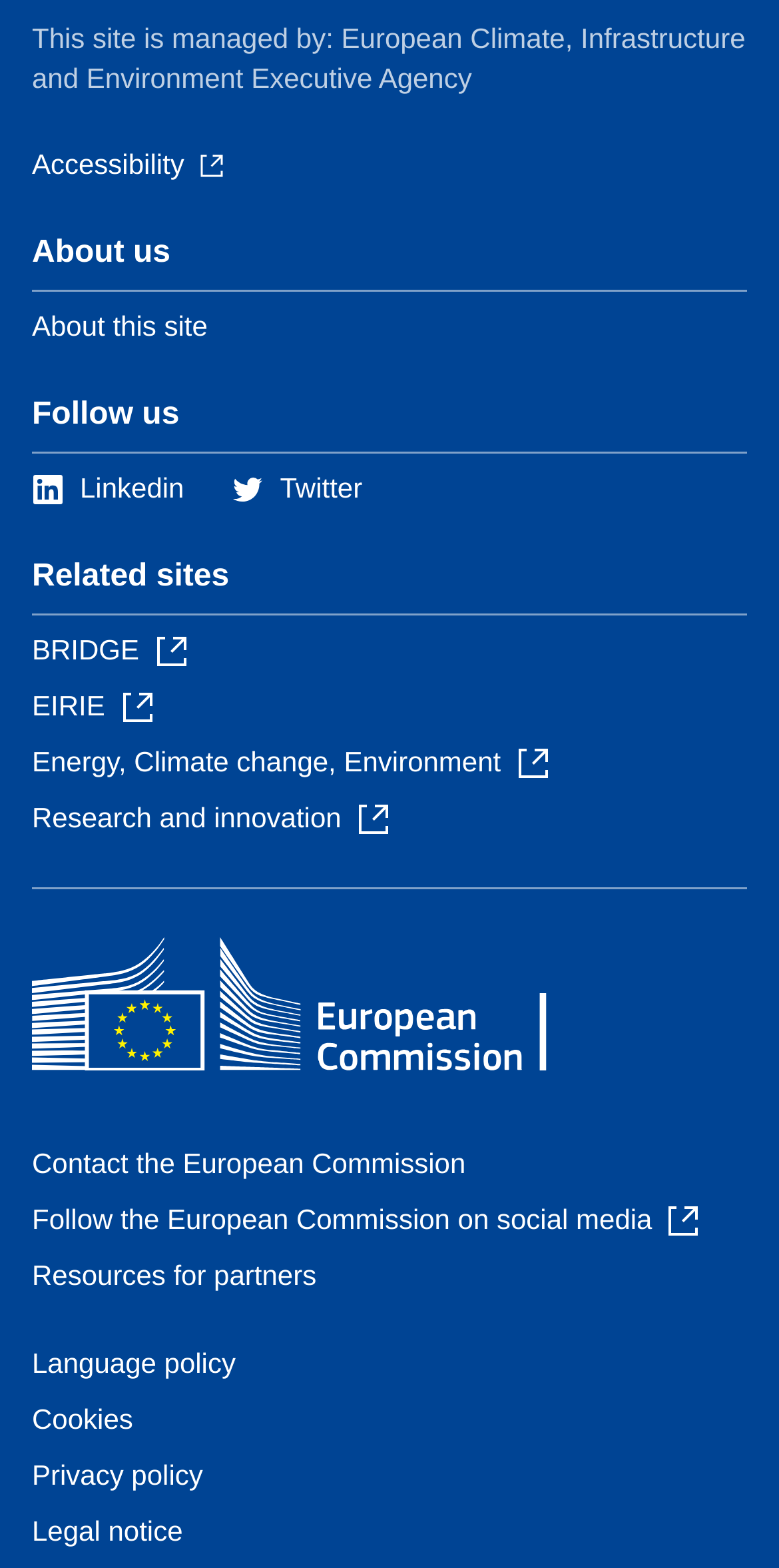Identify the bounding box coordinates of the clickable section necessary to follow the following instruction: "Go to About us". The coordinates should be presented as four float numbers from 0 to 1, i.e., [left, top, right, bottom].

[0.041, 0.15, 0.959, 0.187]